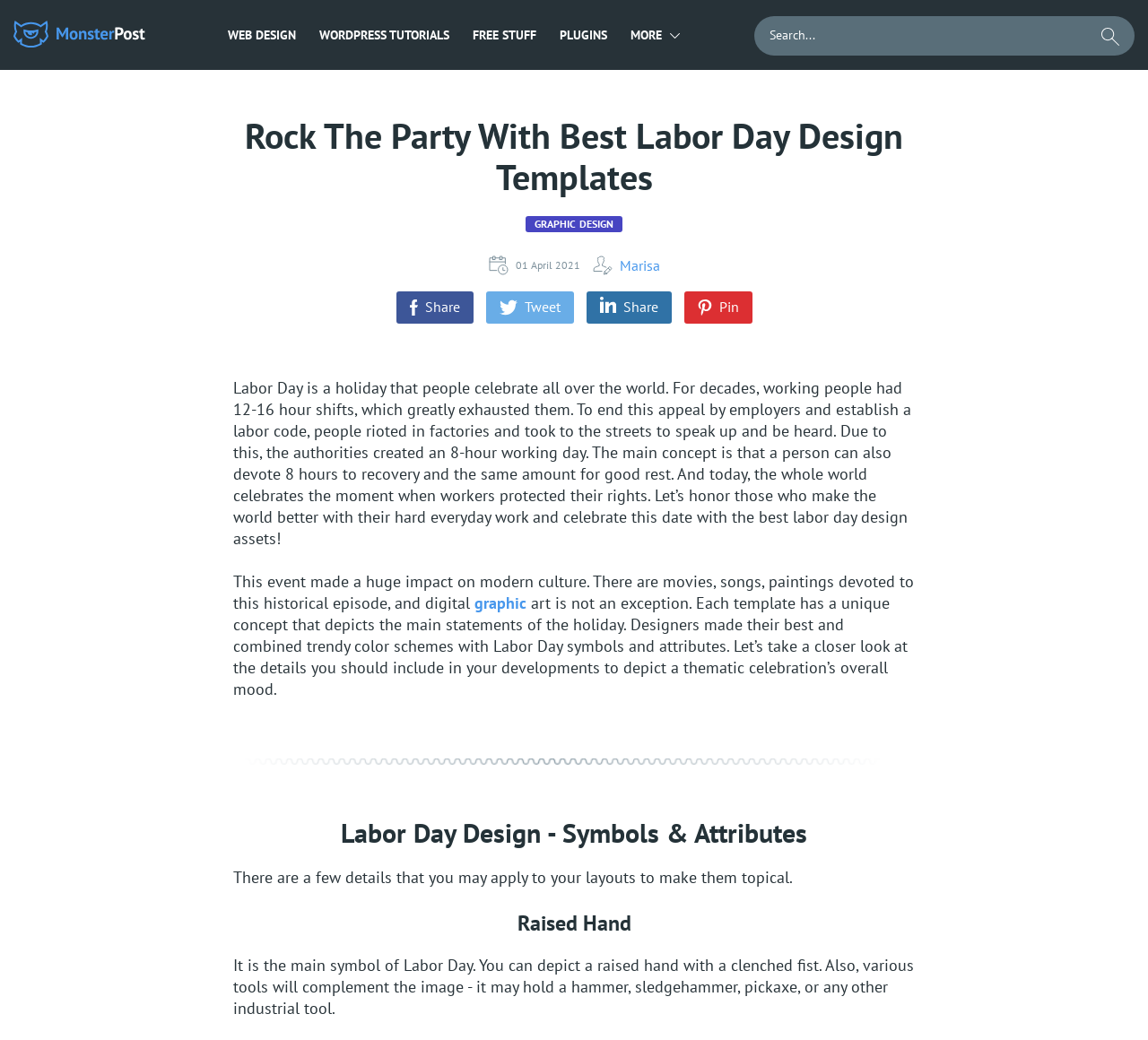What is the date of the article?
Provide a concise answer using a single word or phrase based on the image.

01 April 2021